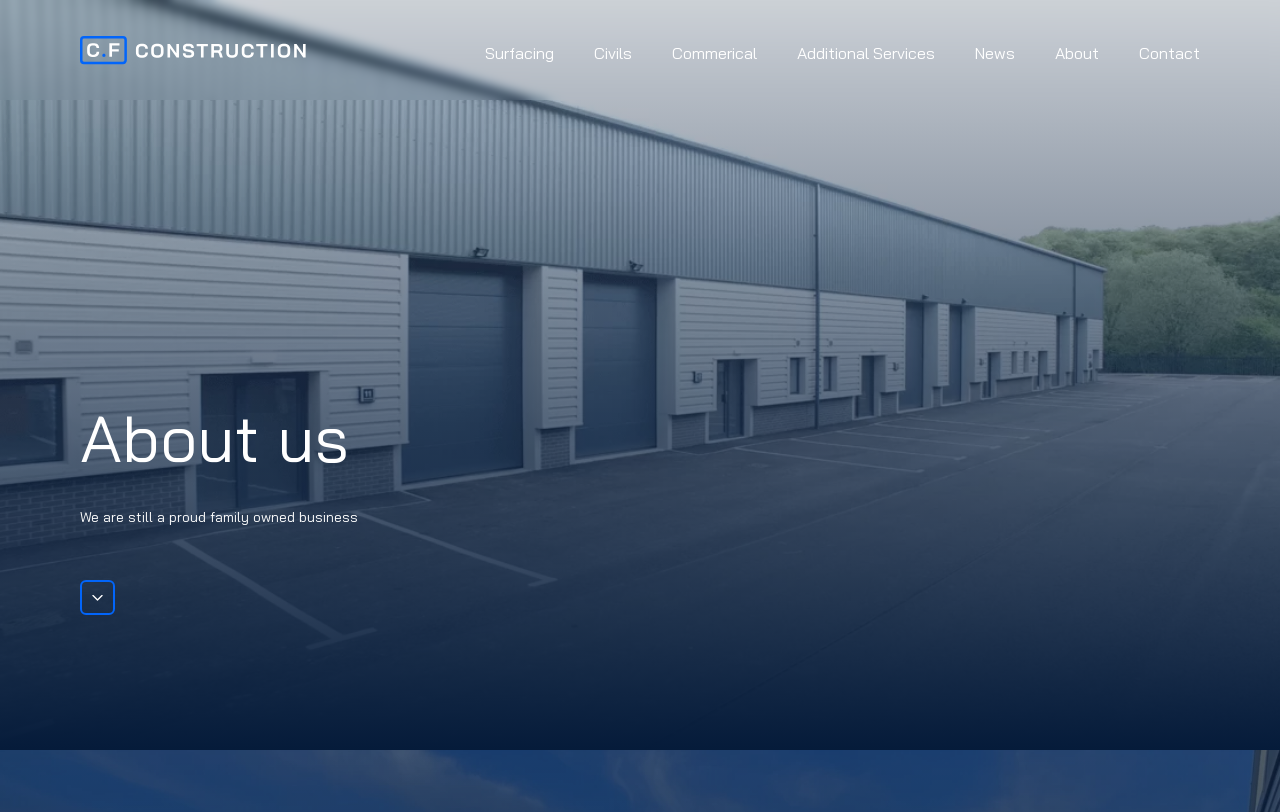What is the vertical position of the 'About us' heading?
Answer the question with as much detail as possible.

I can see that the 'About us' heading has a y1 coordinate of 0.493 and a y2 coordinate of 0.585, which suggests that it is located in the middle of the webpage vertically.